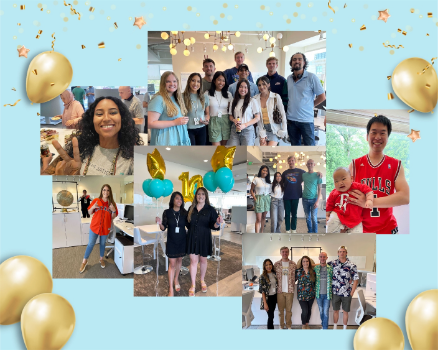What is reflected in the image?
Using the visual information from the image, give a one-word or short-phrase answer.

Joy and camaraderie